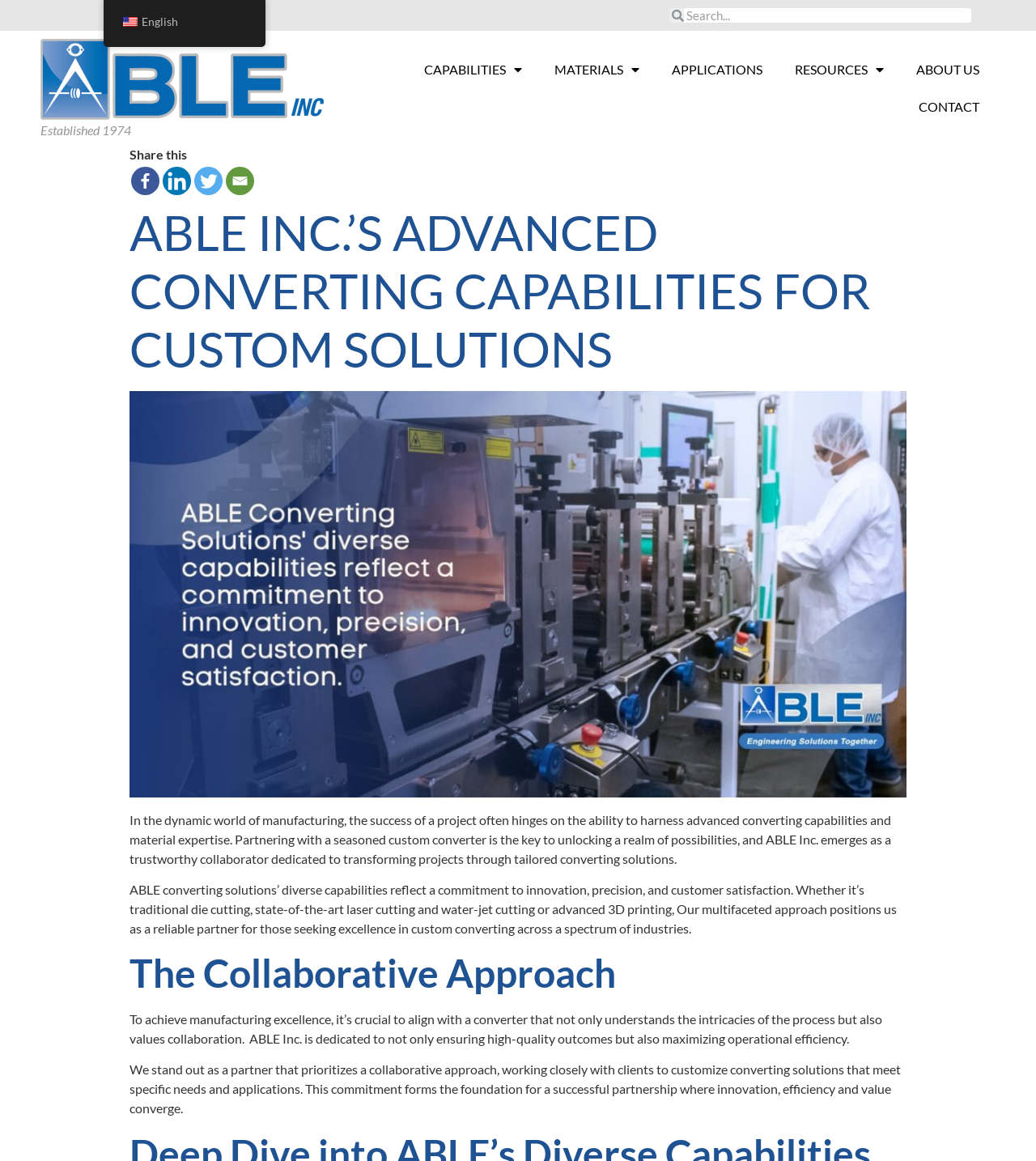Describe the webpage meticulously, covering all significant aspects.

The webpage is about ABLE Inc.'s advanced converting capabilities for custom solutions. At the top left corner, there is a logo of ABLE Inc. accompanied by the text "Established 1974". 

On the top navigation bar, there are five main links: "CAPABILITIES", "MATERIALS", "APPLICATIONS", "RESOURCES", and "ABOUT US", followed by a "CONTACT" link. Each of the first four links has a dropdown menu. 

To the right of the navigation bar, there is a search box with a magnifying glass icon. Below the navigation bar, there is a large heading that reads "ABLE INC.’S ADVANCED CONVERTING CAPABILITIES FOR CUSTOM SOLUTIONS". 

Below the heading, there is a large image that showcases ABLE Inc.'s advanced converting capabilities. The image is accompanied by two paragraphs of text that describe the company's commitment to innovation, precision, and customer satisfaction in custom converting solutions. 

The text explains that ABLE Inc. offers a multifaceted approach to custom converting, including traditional die cutting, laser cutting, water-jet cutting, and 3D printing. It also highlights the company's collaborative approach to working with clients to customize converting solutions that meet specific needs and applications. 

Further down the page, there is a heading that reads "The Collaborative Approach", followed by two more paragraphs of text that elaborate on the importance of collaboration in achieving manufacturing excellence. 

At the bottom right corner of the page, there are social media links to Facebook, LinkedIn, Twitter, and Email, accompanied by a "Share this" text. There is also a language selection link "en_US English" with a flag icon.